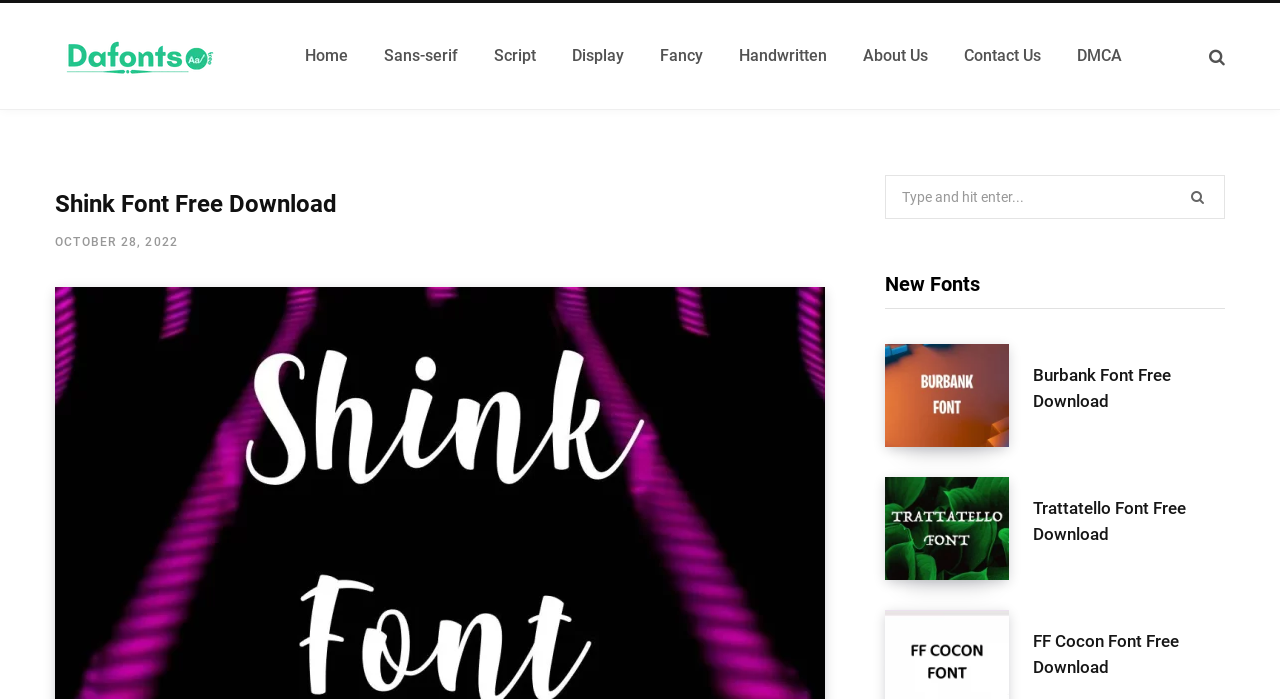Refer to the image and provide an in-depth answer to the question:
How many fonts are listed under 'New Fonts'?

I counted the number of links with images under the 'New Fonts' section, which are 'Burbank Font', 'Trattatello Font Free Download', and 'FF Cocon Font Free Download', so there are 3 fonts listed under 'New Fonts'.